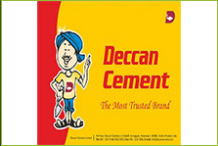Elaborate on all the key elements and details present in the image.

The image features a vibrant advertisement for Deccan Cement, characterized by its bold yellow background. Prominently displayed is a cartoon character, dressed in traditional Indian attire, with a blue turban and a playful expression. He holds a trowel in one hand, symbolizing construction and craftsmanship. Above him is the brand name "Deccan Cement," highlighted in large, red letters, while below, a tagline reads "The Most Trusted Brand." This advertisement conveys reliability and quality in the construction industry, appealing to builders and consumers alike.